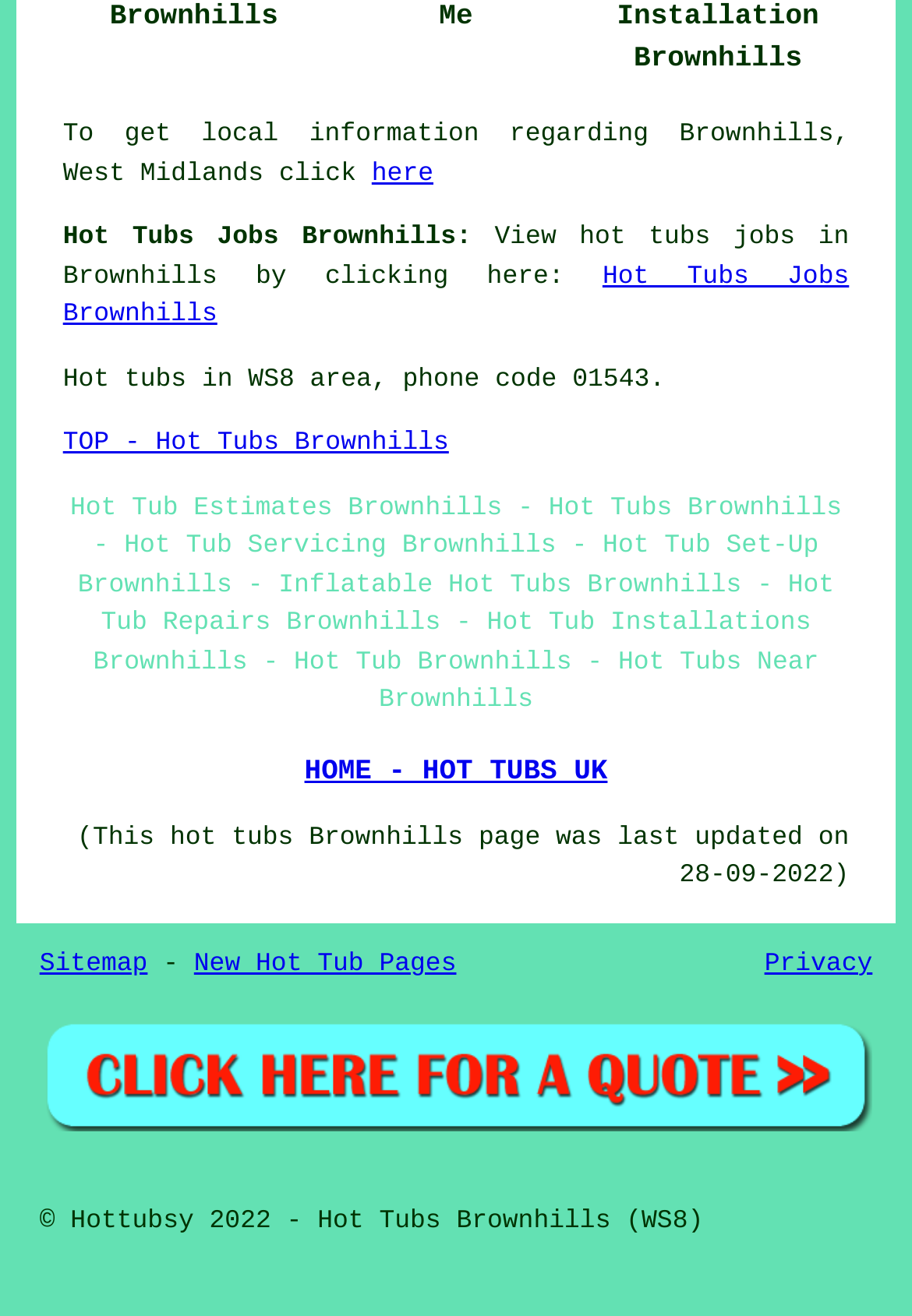Determine the bounding box coordinates of the clickable region to execute the instruction: "view hot tubs jobs in Brownhills". The coordinates should be four float numbers between 0 and 1, denoted as [left, top, right, bottom].

[0.069, 0.201, 0.931, 0.251]